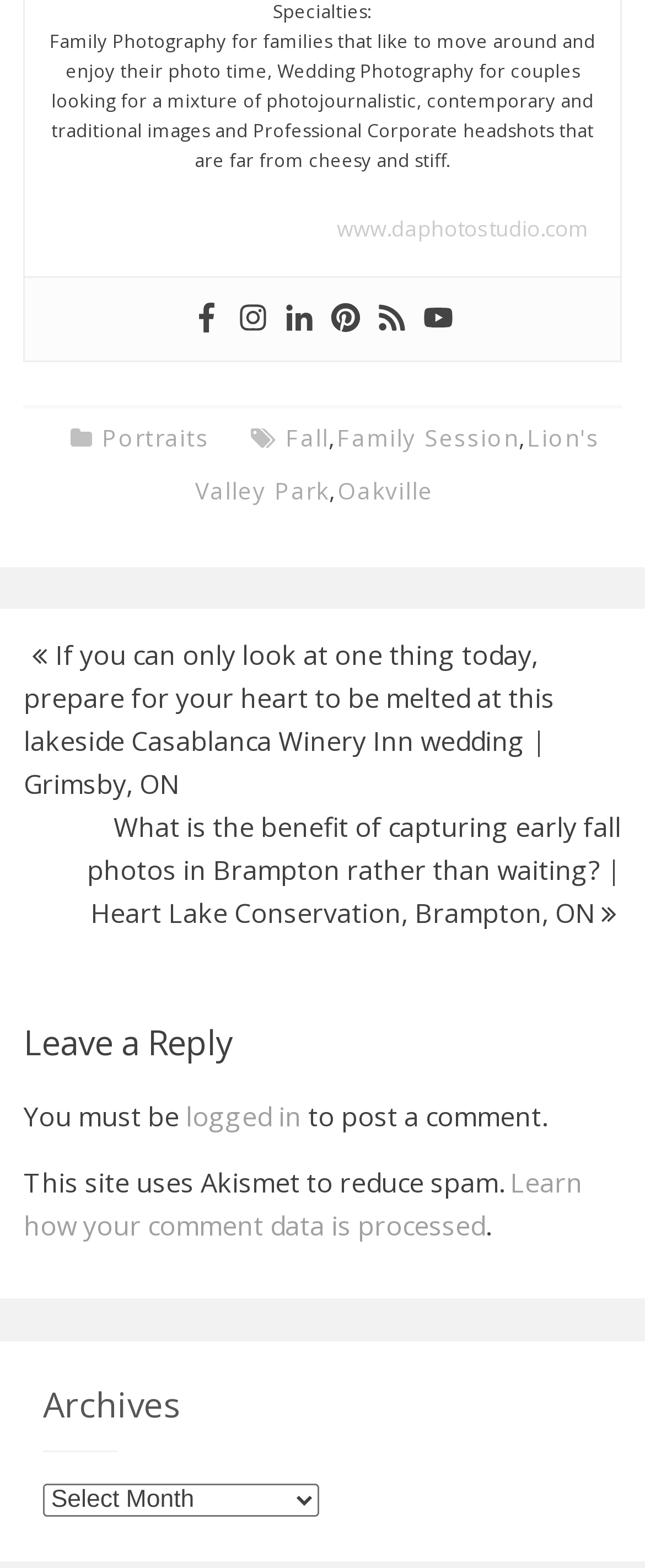Kindly determine the bounding box coordinates for the clickable area to achieve the given instruction: "Read the article about a lakeside Casablanca Winery Inn wedding".

[0.037, 0.407, 0.86, 0.512]